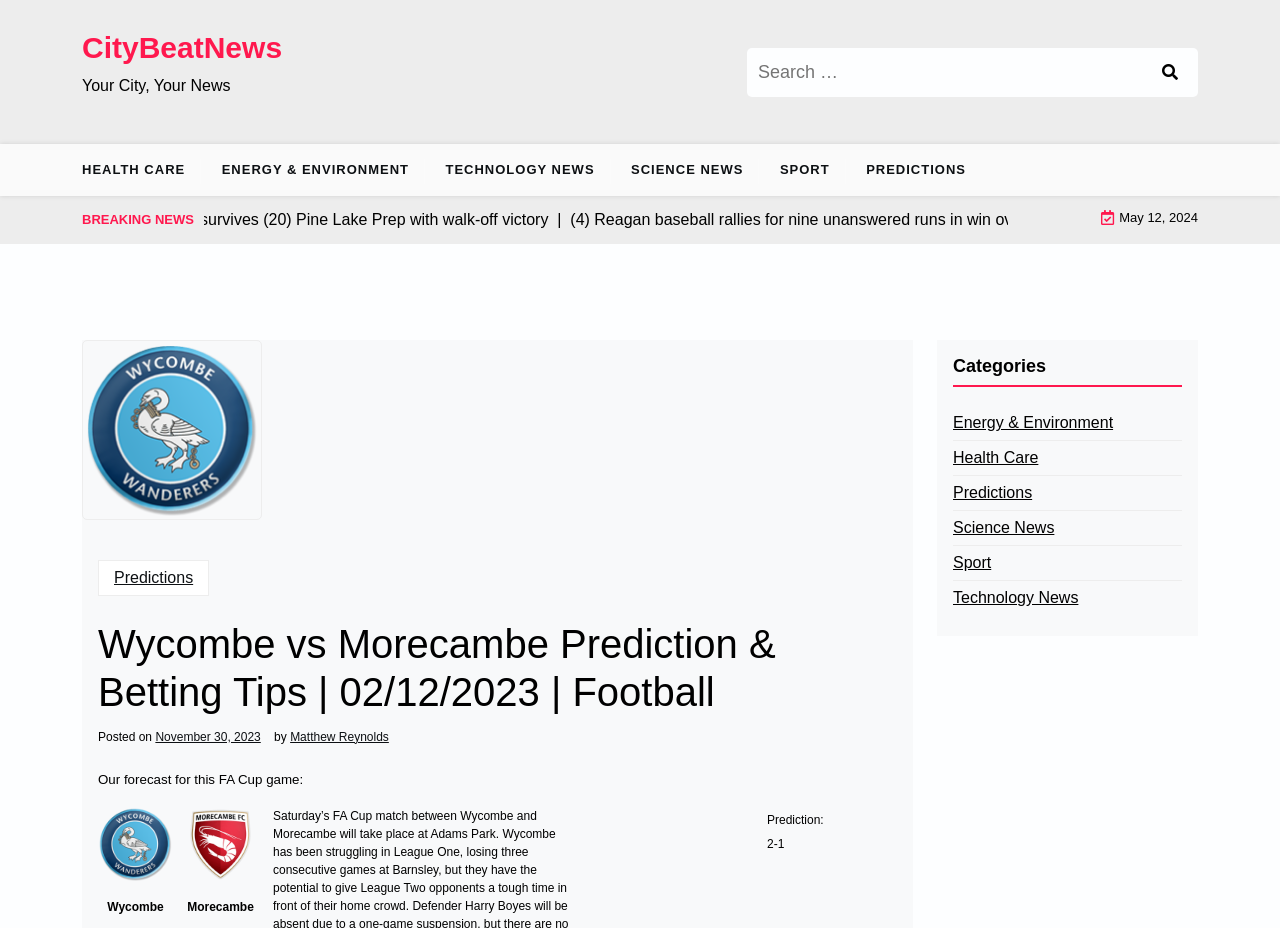Given the following UI element description: "Predictions", find the bounding box coordinates in the webpage screenshot.

[0.077, 0.603, 0.163, 0.642]